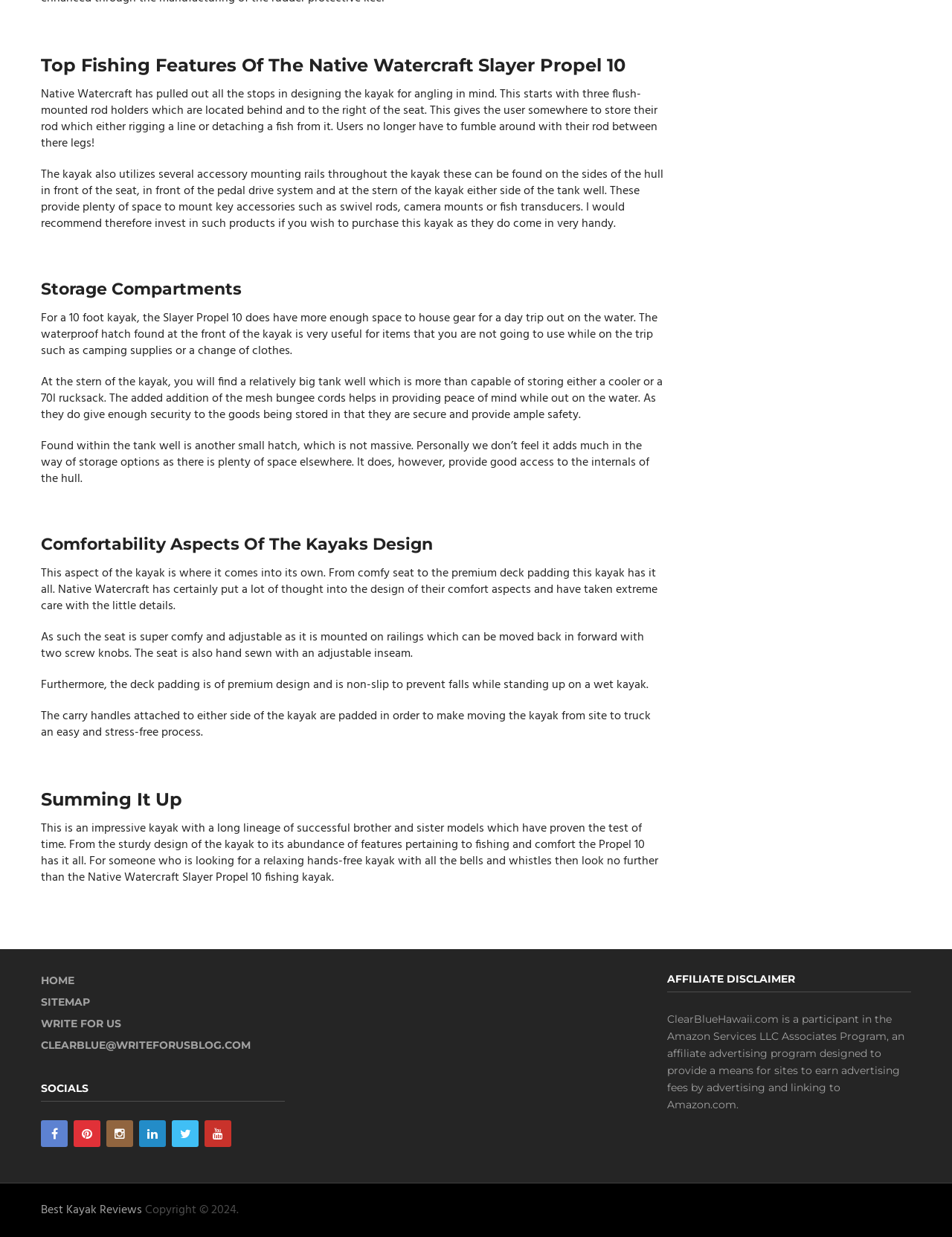Given the description "clearblue@writeforusblog.com", provide the bounding box coordinates of the corresponding UI element.

[0.043, 0.84, 0.263, 0.85]